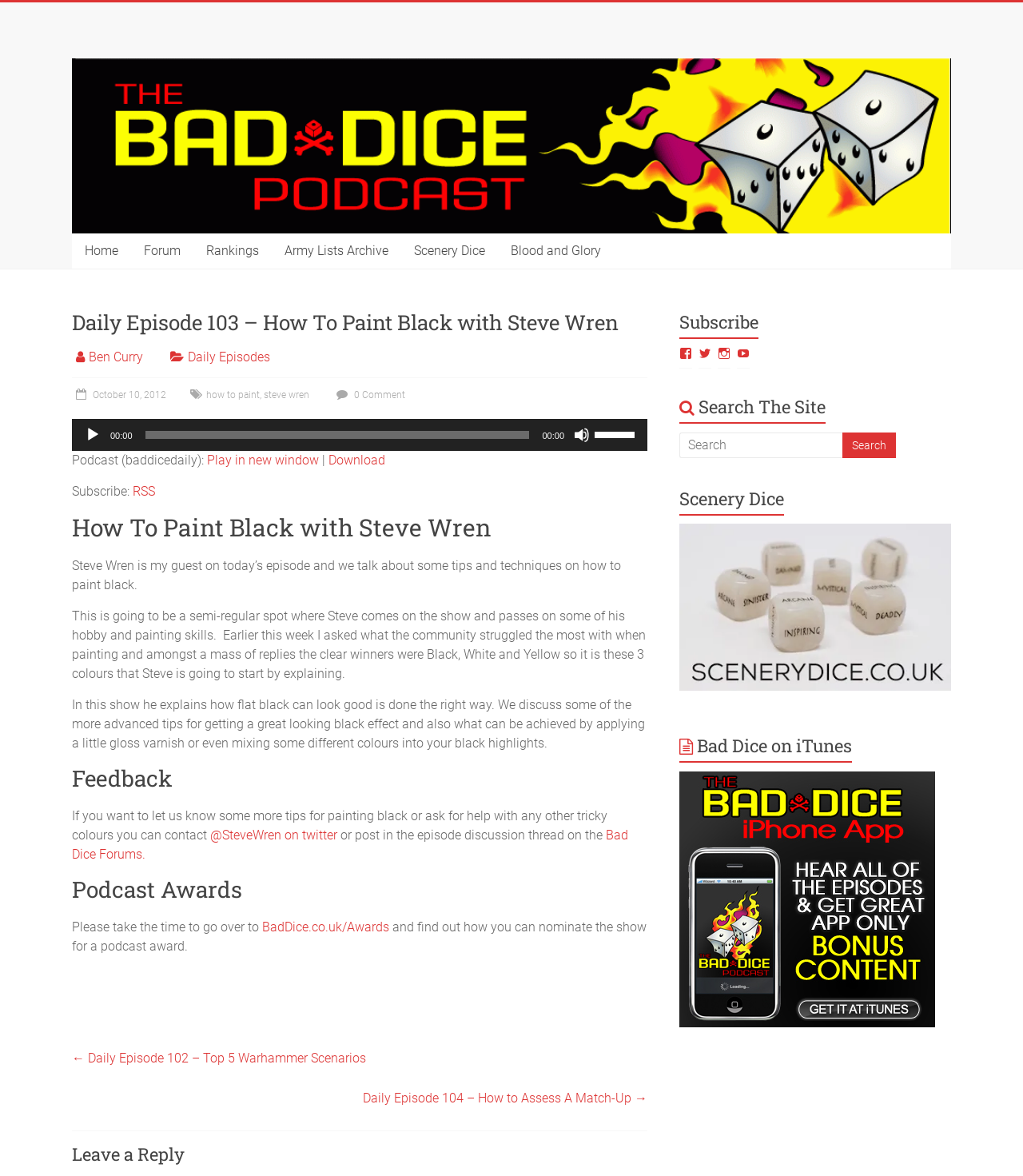Extract the primary heading text from the webpage.

Daily Episode 103 – How To Paint Black with Steve Wren